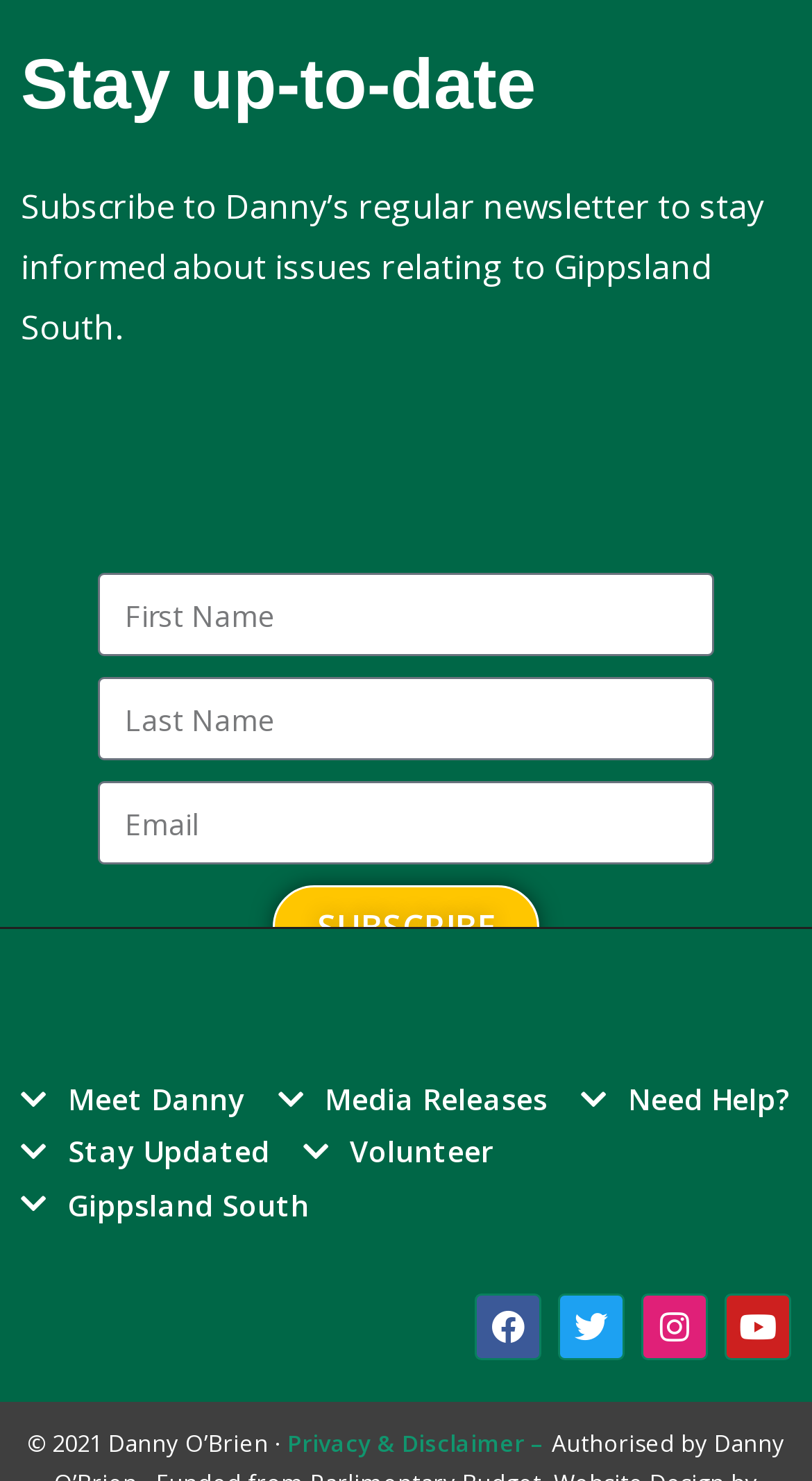How many text boxes are required to subscribe?
Using the screenshot, give a one-word or short phrase answer.

1